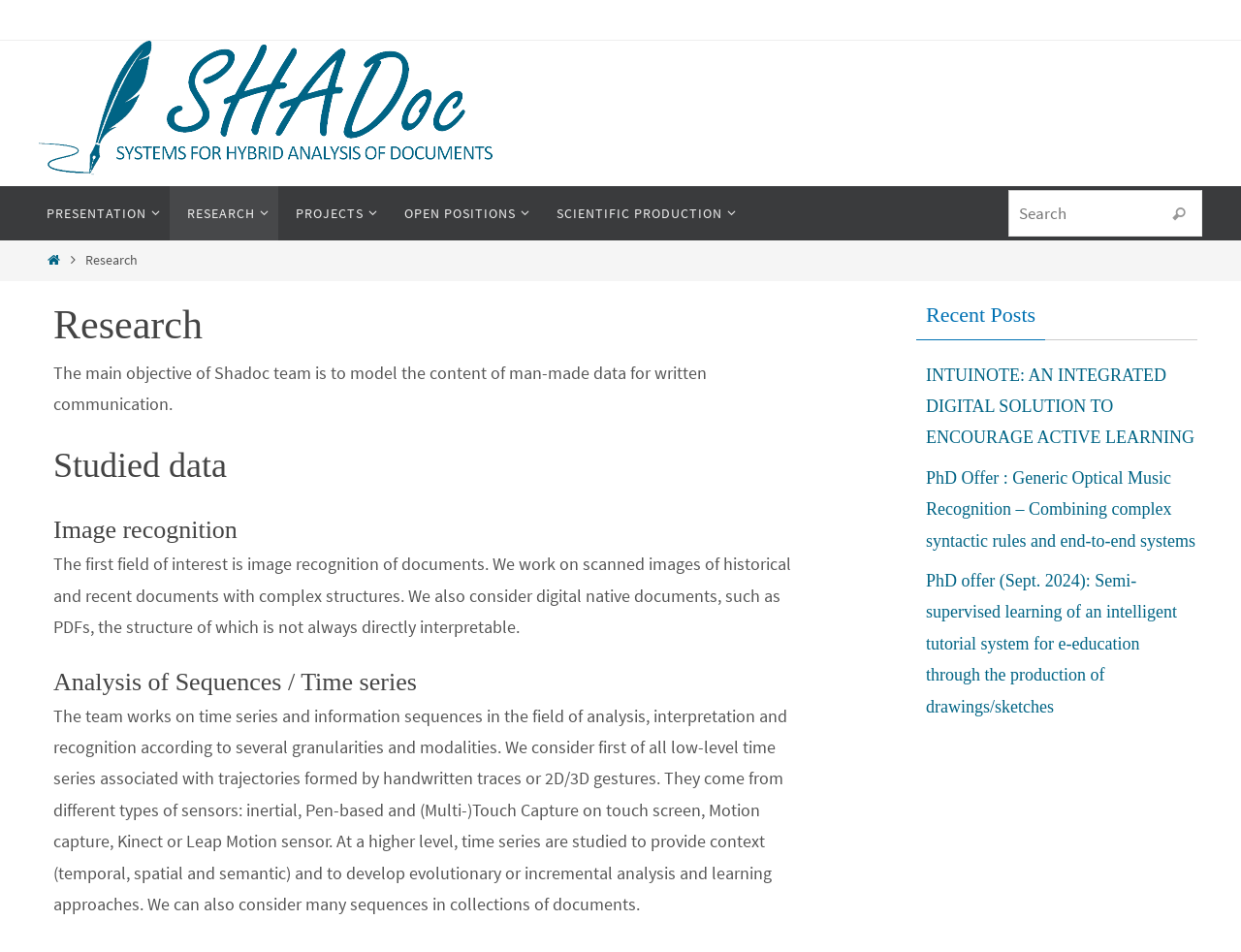Provide a comprehensive description of the webpage.

The webpage is titled "Research – SHADoc" and features a prominent image of the SHADoc logo at the top left corner. Below the logo, there are five menu links: "PRESENTATION", "RESEARCH", "PROJECTS", "OPEN POSITIONS", and "SCIENTIFIC PRODUCTION", each with a dropdown menu. To the right of these links, there is a search bar with a search button.

On the left side of the page, there is a navigation menu with a "Home" link. Below this, the main content of the page begins with a heading "Research" followed by a brief description of the SHADoc team's objective. 

The page is divided into several sections, each with its own heading. The first section is "Studied data", followed by "Image recognition", which describes the team's work on scanned images of historical and recent documents. The next section is "Analysis of Sequences / Time series", which discusses the team's work on time series and information sequences.

At the bottom of the page, there is a section titled "Recent Posts" with three links to recent articles or news, including "INTUINOTE: AN INTEGRATED DIGITAL SOLUTION TO ENCOURAGE ACTIVE LEARNING", "PhD Offer : Generic Optical Music Recognition – Combining complex syntactic rules and end-to-end systems", and "PhD offer (Sept. 2024): Semi-supervised learning of an intelligent tutorial system for e-education through the production of drawings/sketches".